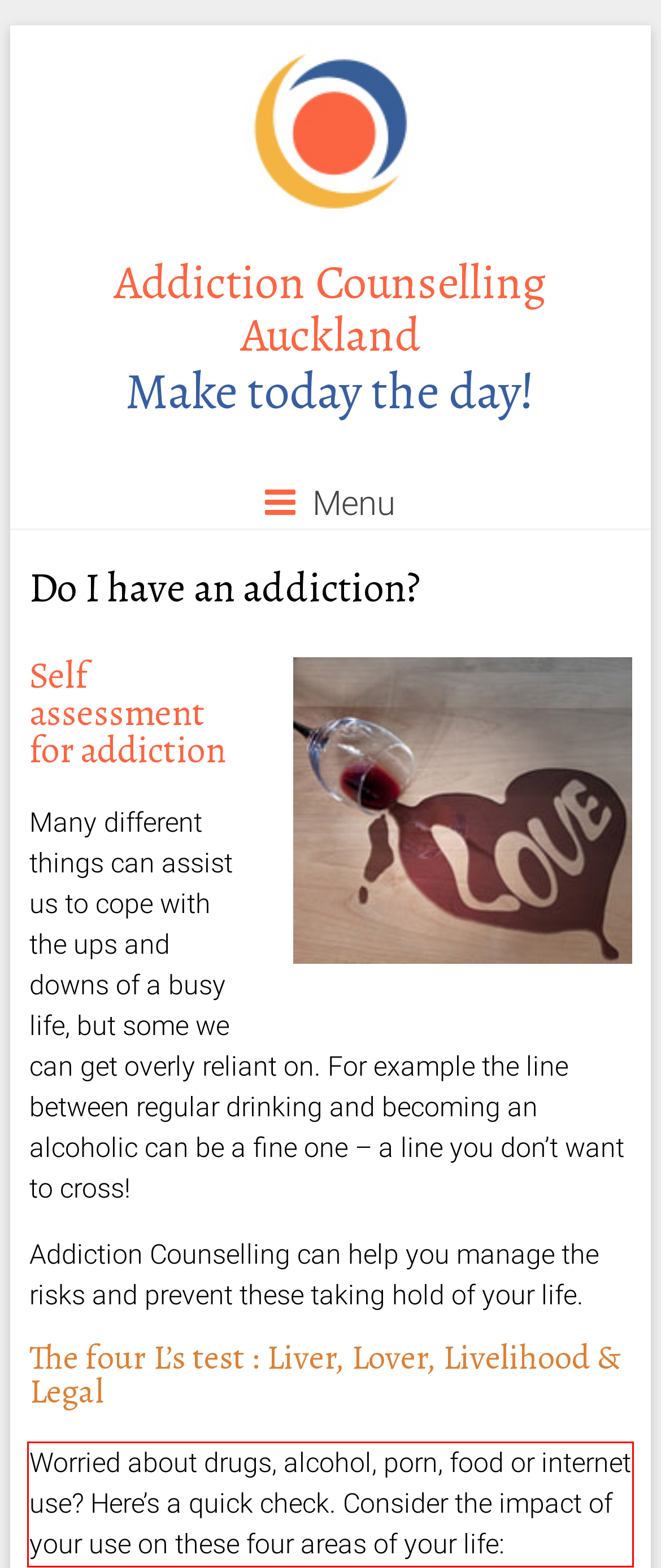Look at the screenshot of the webpage, locate the red rectangle bounding box, and generate the text content that it contains.

Worried about drugs, alcohol, porn, food or internet use? Here’s a quick check. Consider the impact of your use on these four areas of your life: